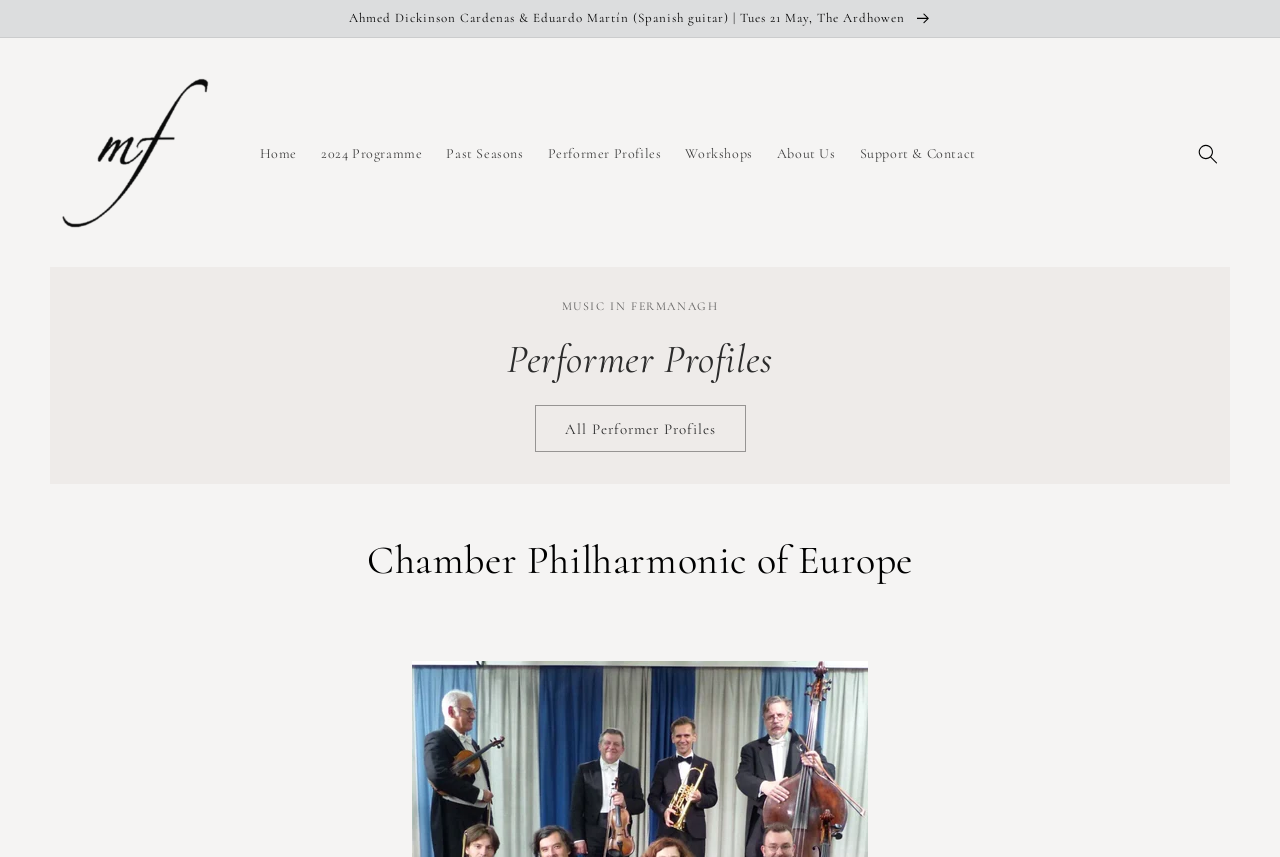What is the name of the organization?
Answer the question with detailed information derived from the image.

I found the answer by looking at the heading element with the text 'Chamber Philharmonic of Europe' which suggests that this is the name of the organization.